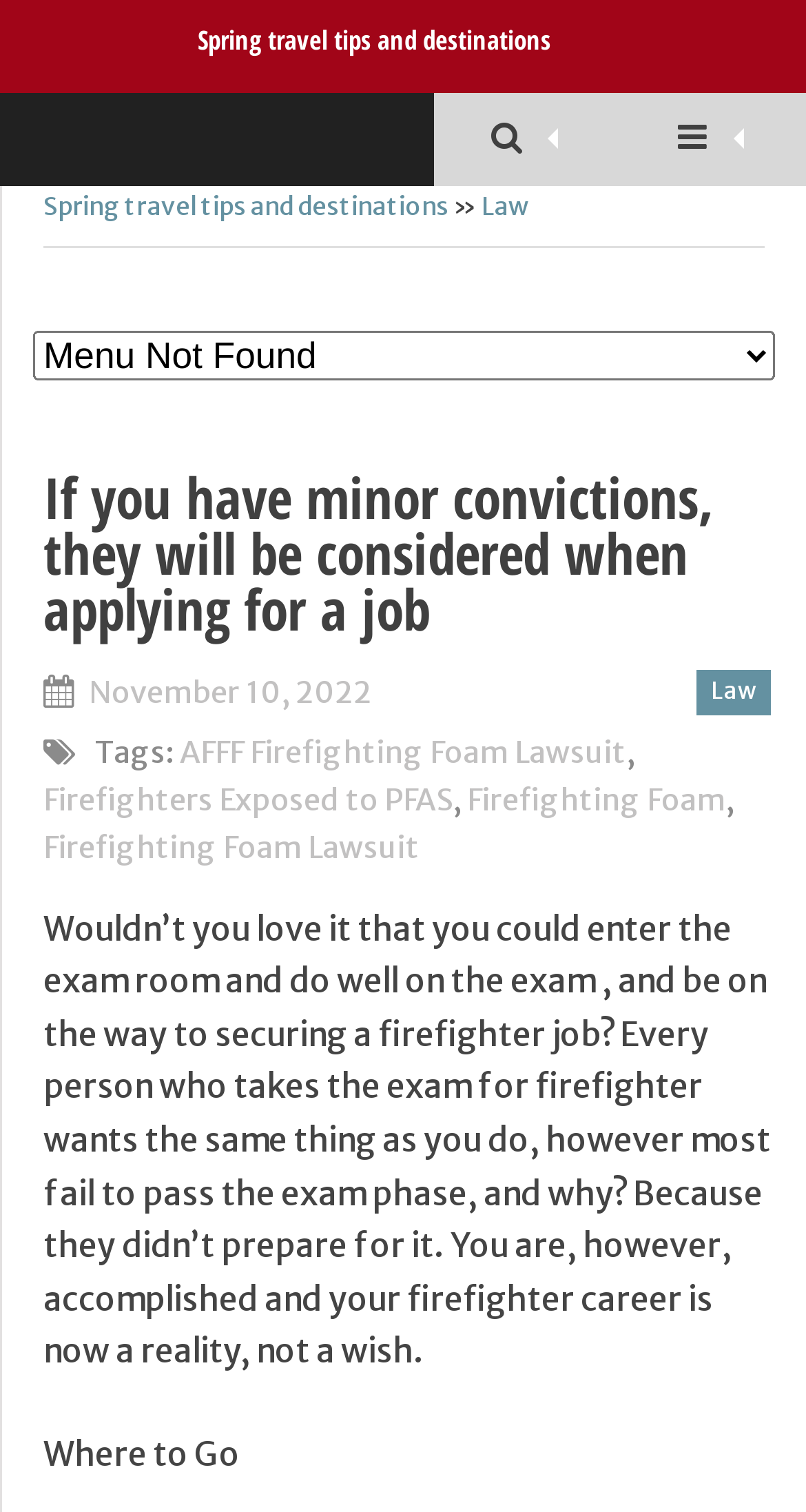How many tags are mentioned in the article?
Refer to the image and provide a one-word or short phrase answer.

4